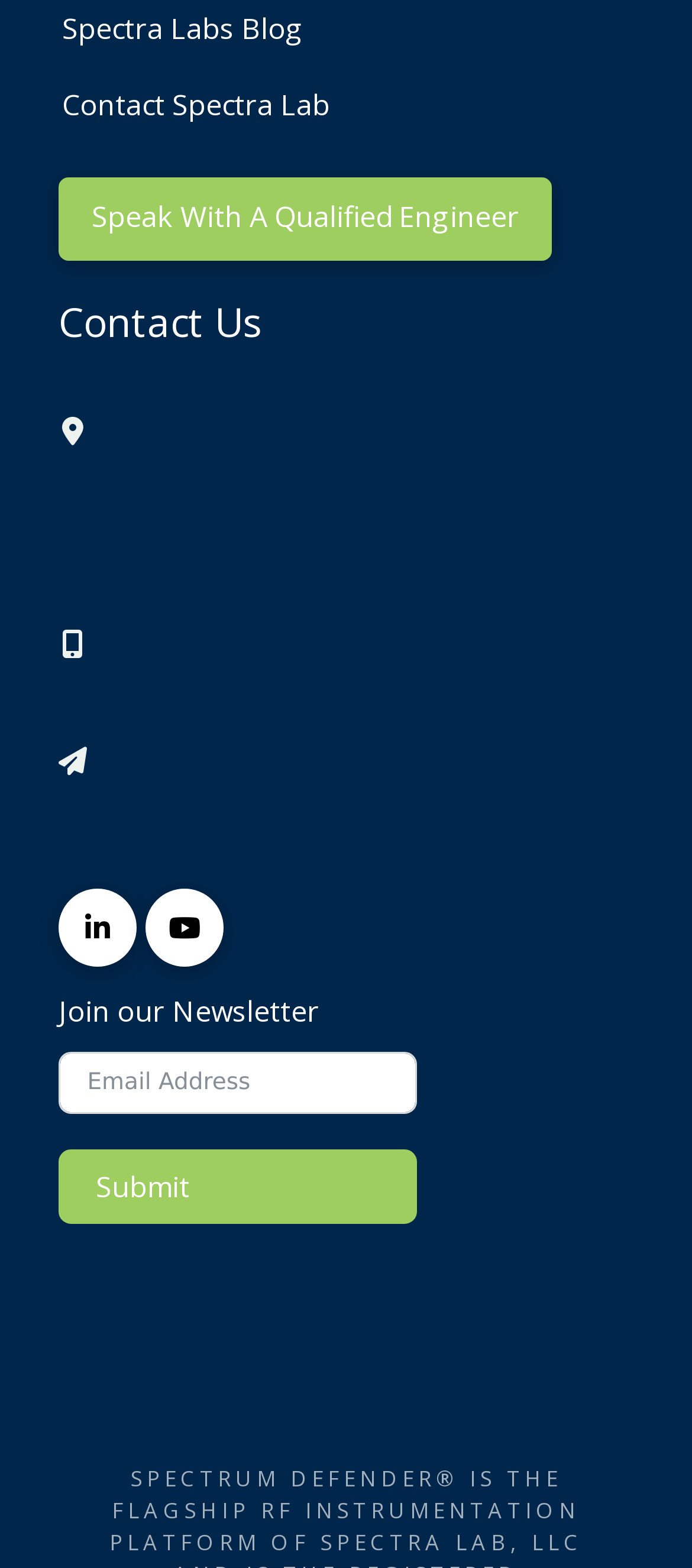What is the email address?
Analyze the image and provide a thorough answer to the question.

The email address can be found in the contact information section, which is located below the address. The email address is a link element with a bounding box of [0.159, 0.512, 0.561, 0.537].